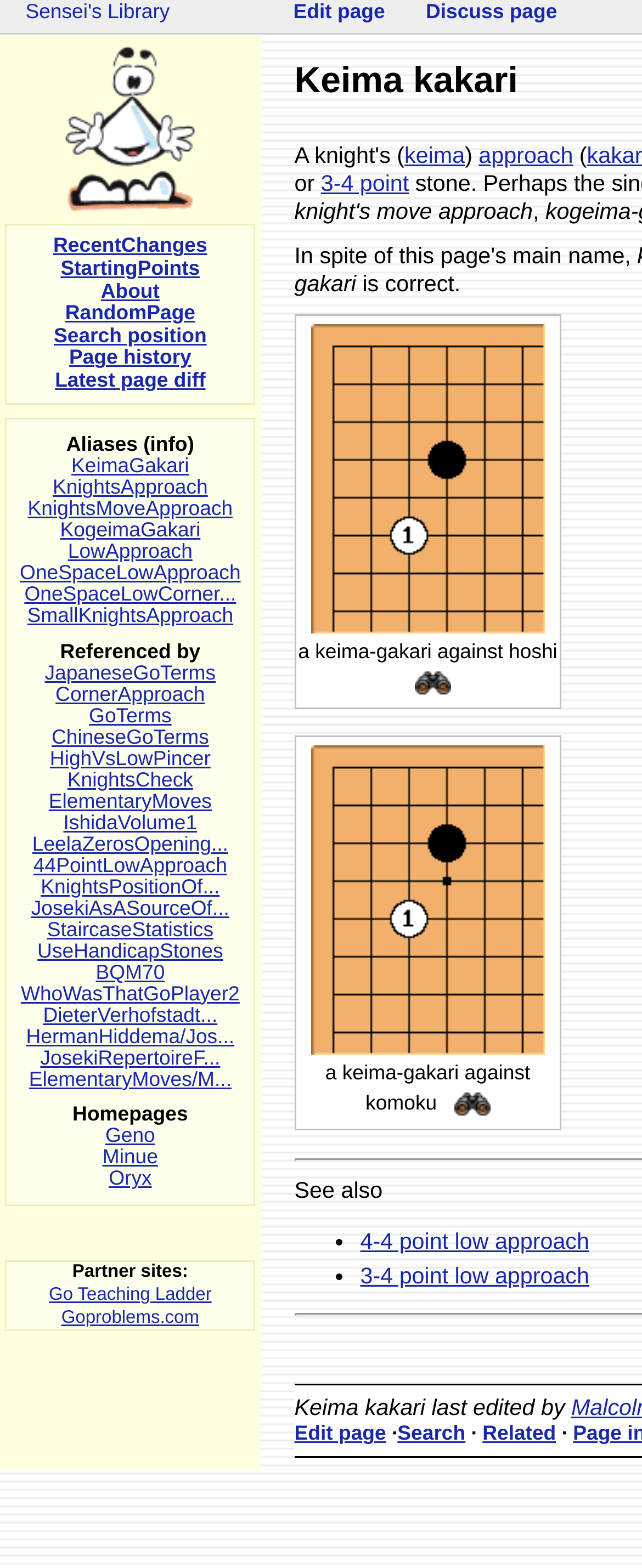Please examine the image and provide a detailed answer to the question: How many links are in the 'Aliases' section?

The 'Aliases' section contains 6 links, which are 'KeimaGakari', 'KnightsApproach', 'KnightsMoveApproach', 'KogeimaGakari', 'LowApproach', and 'OneSpaceLowApproach'.